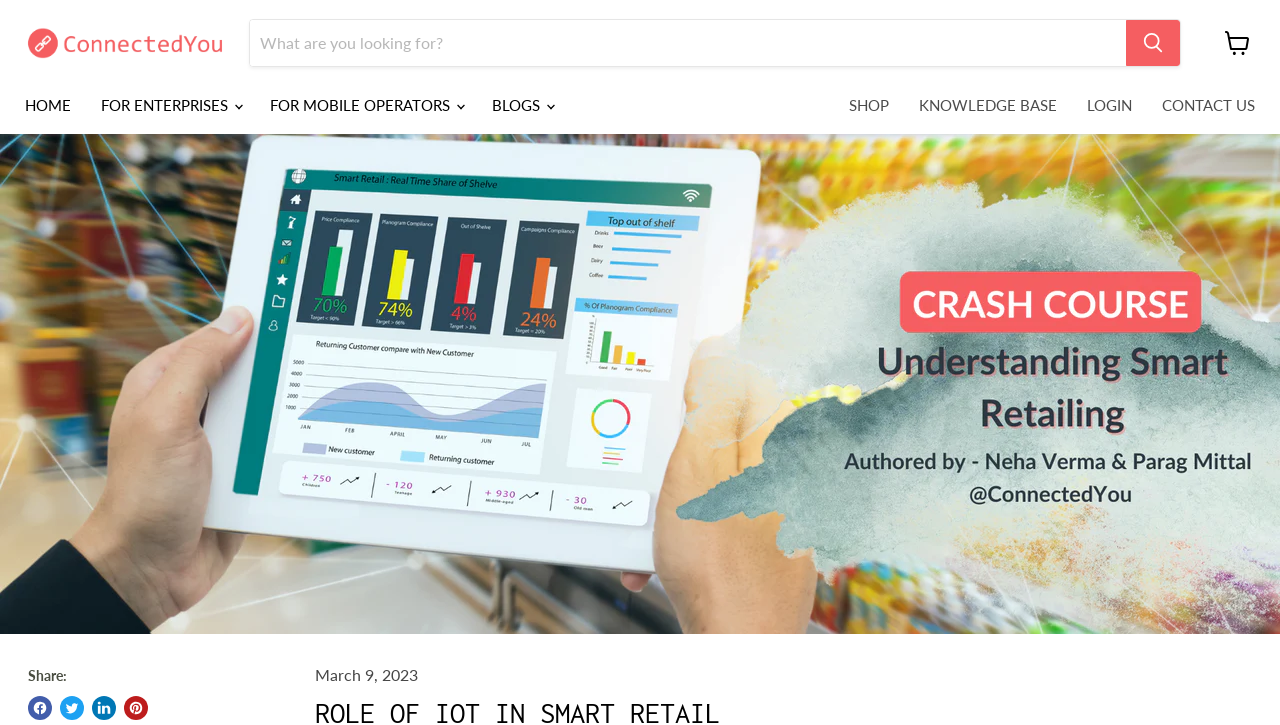Please identify the bounding box coordinates of the element's region that should be clicked to execute the following instruction: "Search for a project". The bounding box coordinates must be four float numbers between 0 and 1, i.e., [left, top, right, bottom].

None